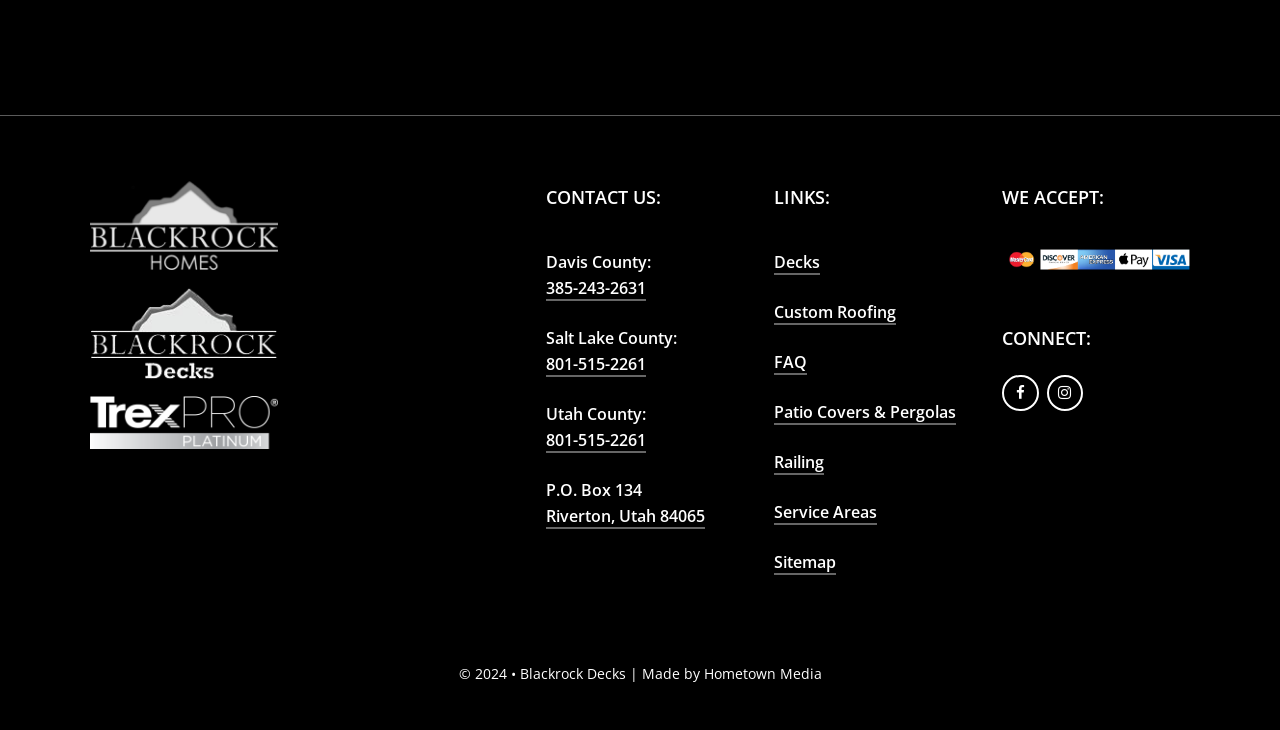Specify the bounding box coordinates of the region I need to click to perform the following instruction: "Request a quote". The coordinates must be four float numbers in the range of 0 to 1, i.e., [left, top, right, bottom].

[0.755, 0.093, 0.873, 0.125]